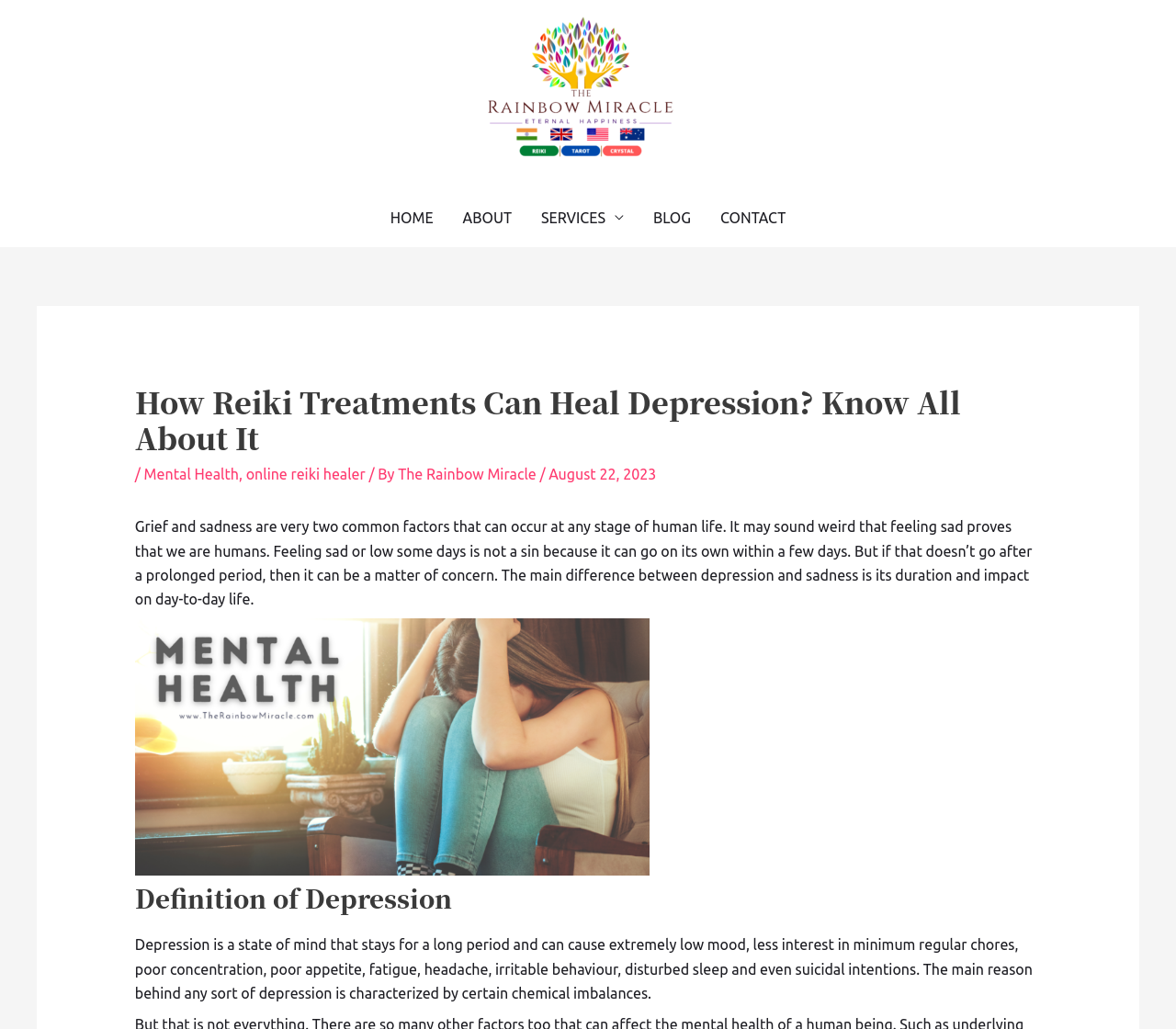Determine the bounding box coordinates for the clickable element to execute this instruction: "Click the HOME link". Provide the coordinates as four float numbers between 0 and 1, i.e., [left, top, right, bottom].

[0.319, 0.183, 0.381, 0.24]